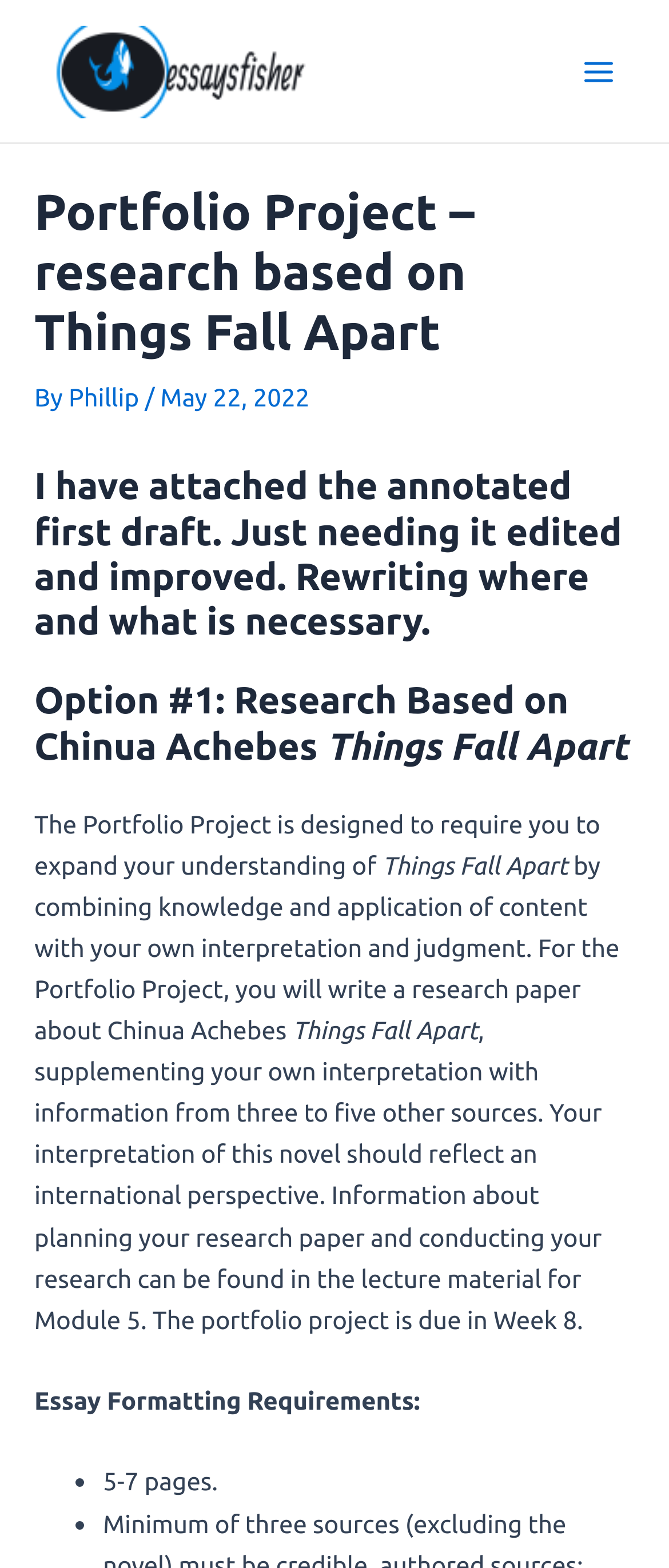Locate the bounding box of the UI element based on this description: "Learn more about troubleshooting WordPress.". Provide four float numbers between 0 and 1 as [left, top, right, bottom].

None